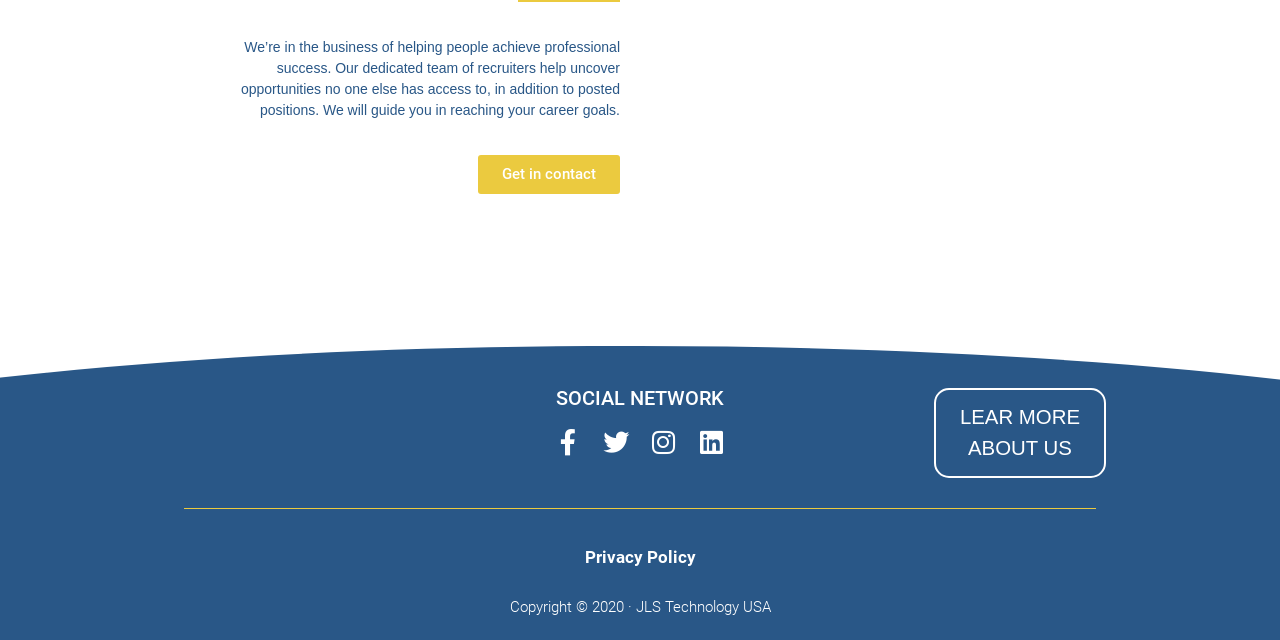Using the information shown in the image, answer the question with as much detail as possible: How many social media platforms are listed?

The social media platforms are listed under the 'SOCIAL NETWORK' heading. There are four links with icons representing Facebook, Twitter, Instagram, and LinkedIn, indicating that the company has a presence on these four social media platforms.